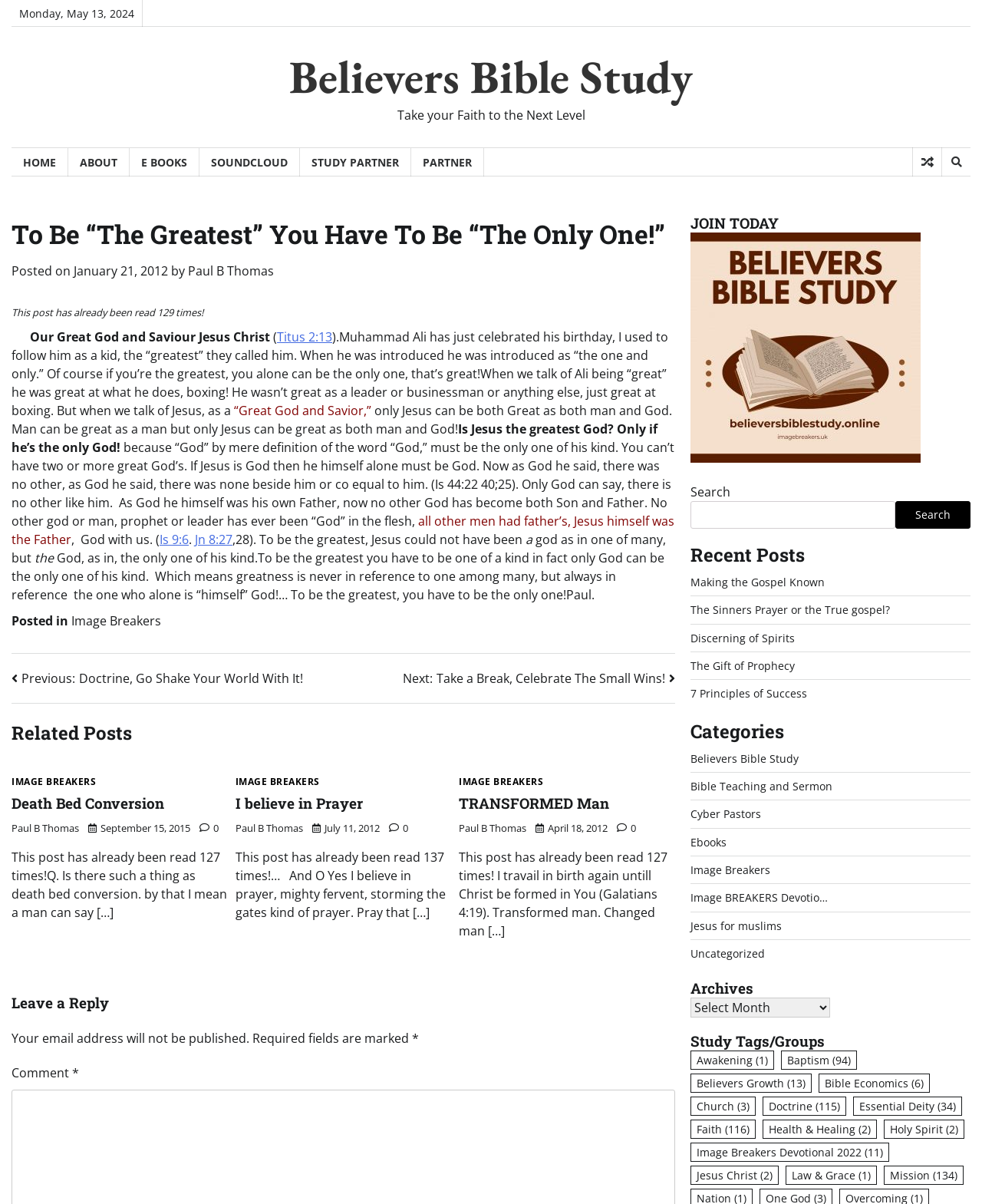What is the date of the post 'I believe in Prayer'?
Utilize the image to construct a detailed and well-explained answer.

The date of the post can be found in the text 'July 11, 2012' which is located below the post title 'I believe in Prayer'.